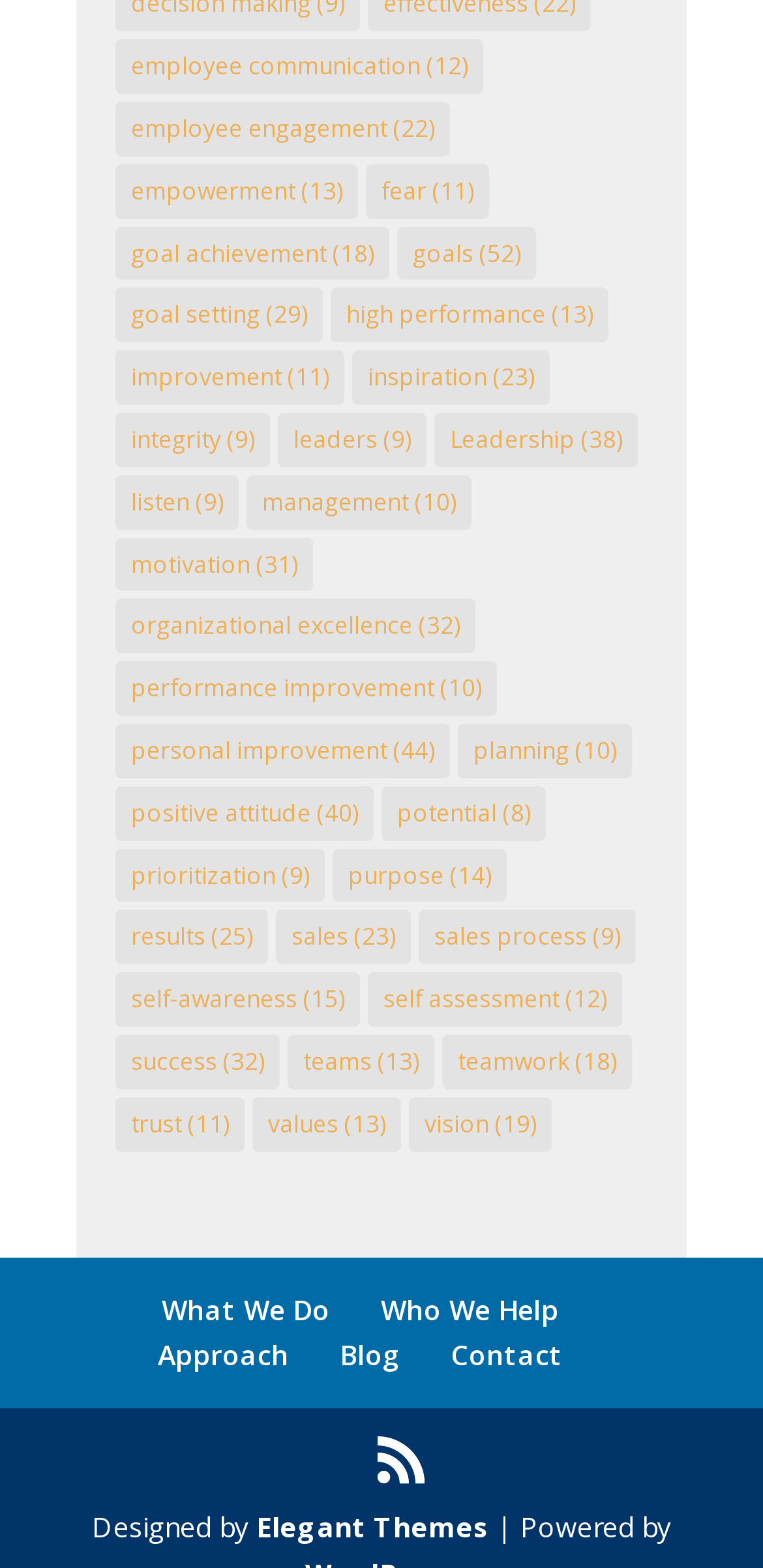Examine the screenshot and answer the question in as much detail as possible: What is the purpose of the links on this webpage?

The links on this webpage appear to be categorized and labeled, suggesting that they are intended to provide resources or information on various topics related to leadership and personal development.